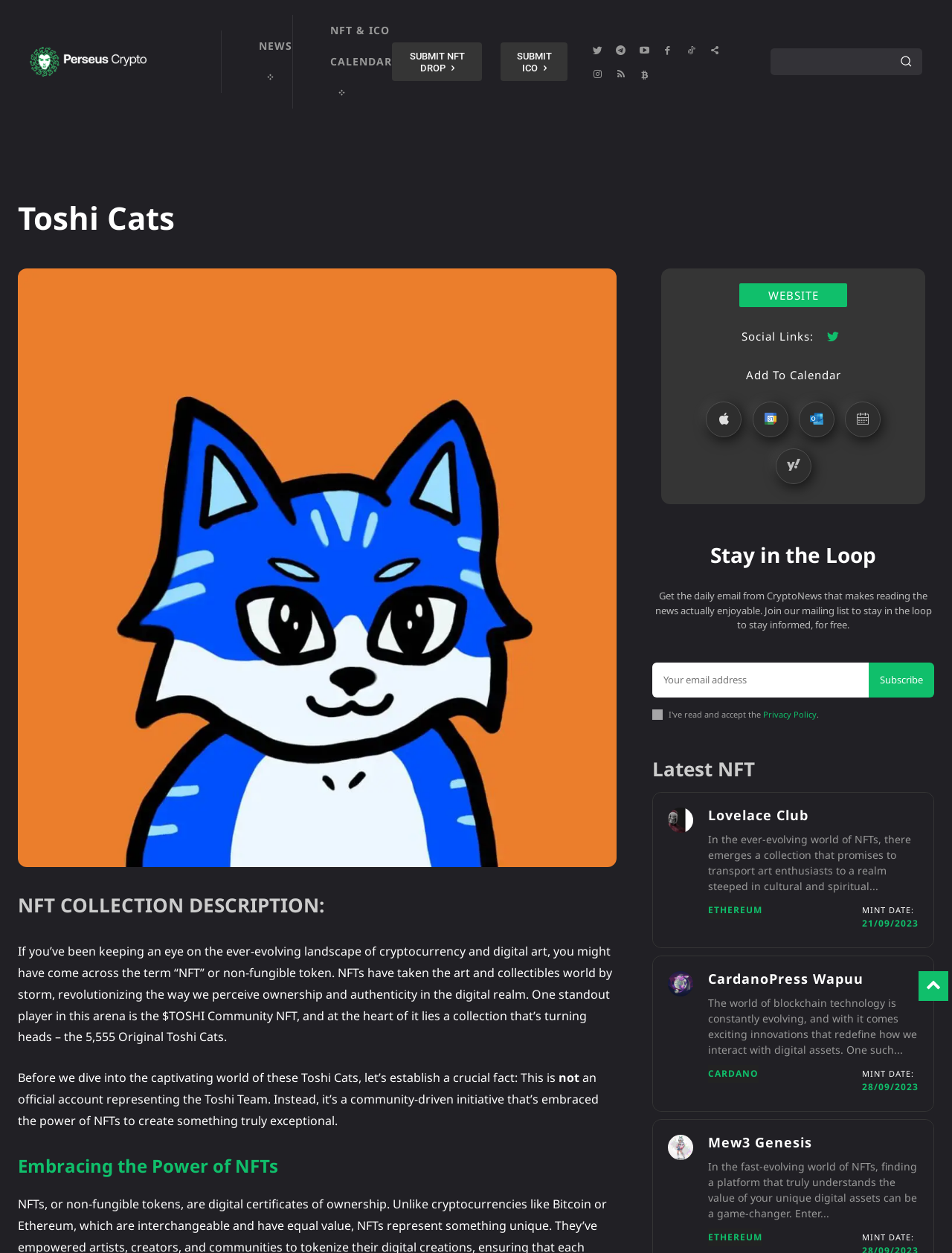Offer a thorough description of the webpage.

This webpage is about NFTs, specifically the Toshi Cats NFT Drop Calendar Timeline. At the top, there is a navigation bar with links to "Perseus Crypto News" and a search bar. Below the navigation bar, there are headings "NEWS" and "NFT & ICO CALENDAR" with links to submit NFT drops and ICOs. 

On the left side, there is a section with a heading "Toshi Cats" and an image. Below the image, there is a description of NFTs and their impact on the art and collectibles world. The text explains that the $TOSHI Community NFT is a standout player in this arena, and its collection, the 5,555 Original Toshi Cats, is exceptional.

To the right of the description, there is a section with a heading "Embracing the Power of NFTs" and a link to a website. Below this section, there are buttons to add the NFT drop calendar to various calendars, such as Apple, Google, and Outlook.com.

Further down the page, there is a section with a heading "Stay in the Loop" and a description of a daily email newsletter from CryptoNews. There is a text box to enter an email address and a button to subscribe.

Below the newsletter section, there is a section with a heading "Latest NFT" and links to various NFT collections, including Goal-Legacyegends-447, Lovelace Club, and CardanoPress Wapuu. Each collection has a brief description and an image. The section also includes mint dates for each collection.

Overall, the webpage provides information about NFTs, specifically the Toshi Cats NFT Drop Calendar Timeline, and offers resources for staying up-to-date with the latest NFT collections and news.